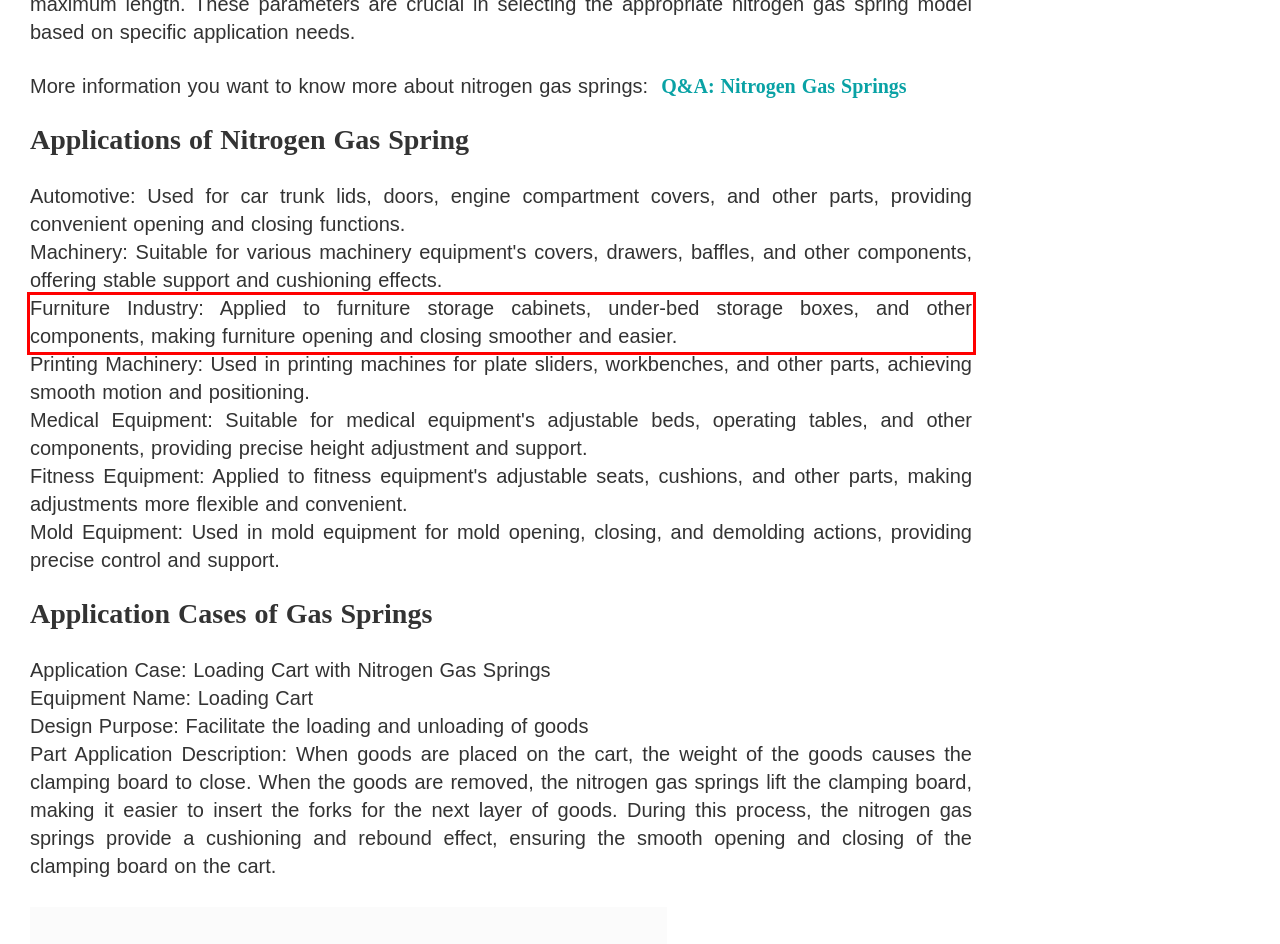You are given a webpage screenshot with a red bounding box around a UI element. Extract and generate the text inside this red bounding box.

Furniture Industry: Applied to furniture storage cabinets, under-bed storage boxes, and other components, making furniture opening and closing smoother and easier.